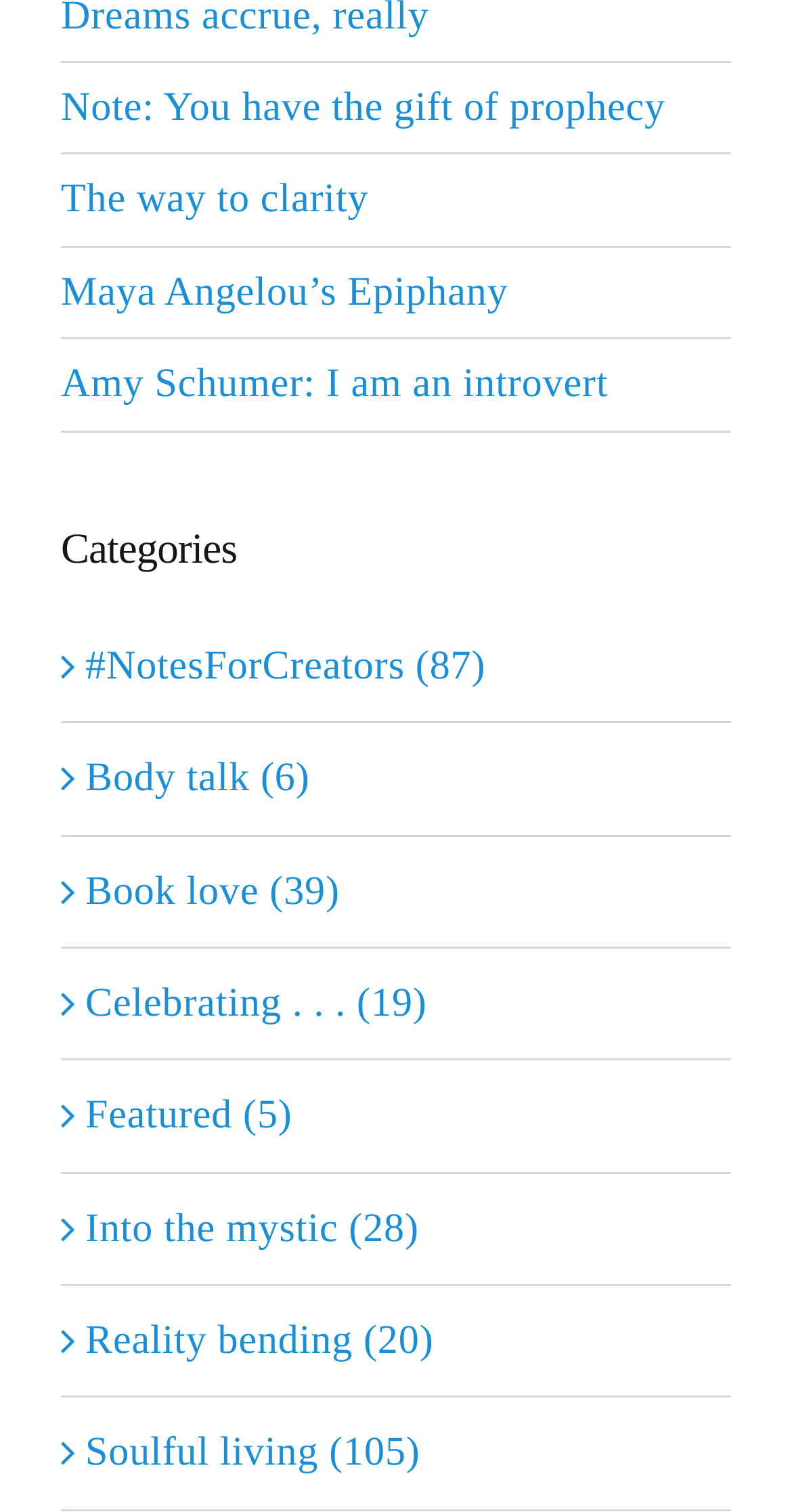Determine the bounding box coordinates of the clickable element necessary to fulfill the instruction: "Explore the category of Soulful living". Provide the coordinates as four float numbers within the 0 to 1 range, i.e., [left, top, right, bottom].

[0.108, 0.938, 0.897, 0.985]